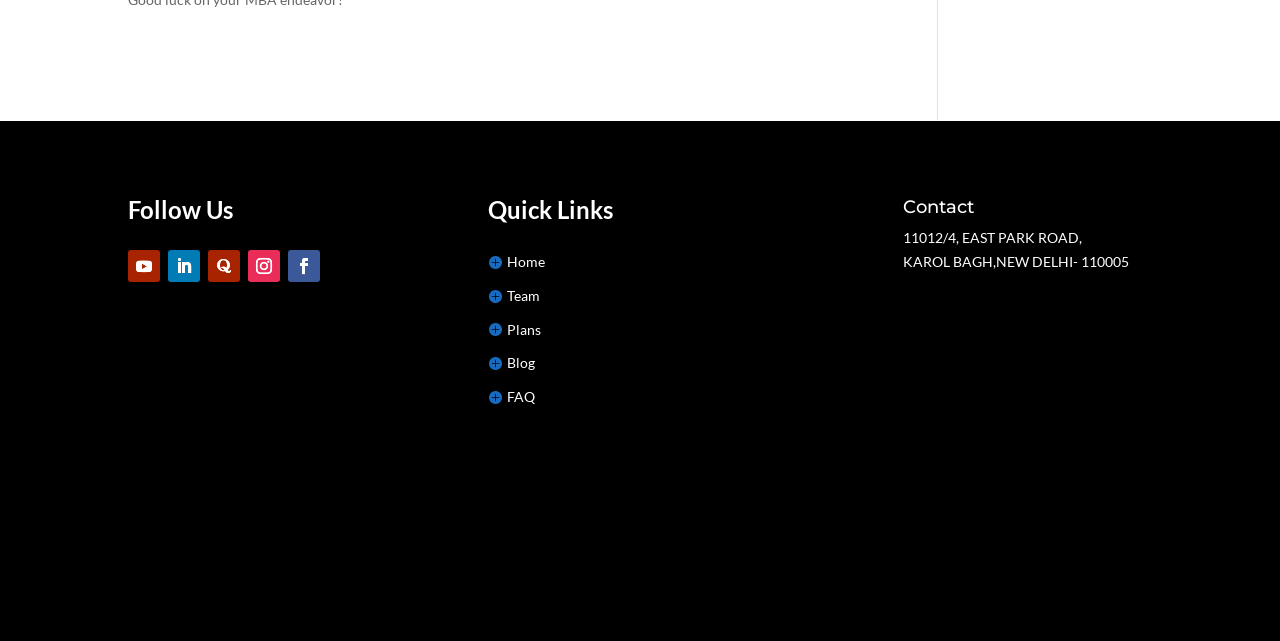Identify the bounding box coordinates of the clickable region to carry out the given instruction: "Read the Blog".

[0.381, 0.548, 0.418, 0.585]